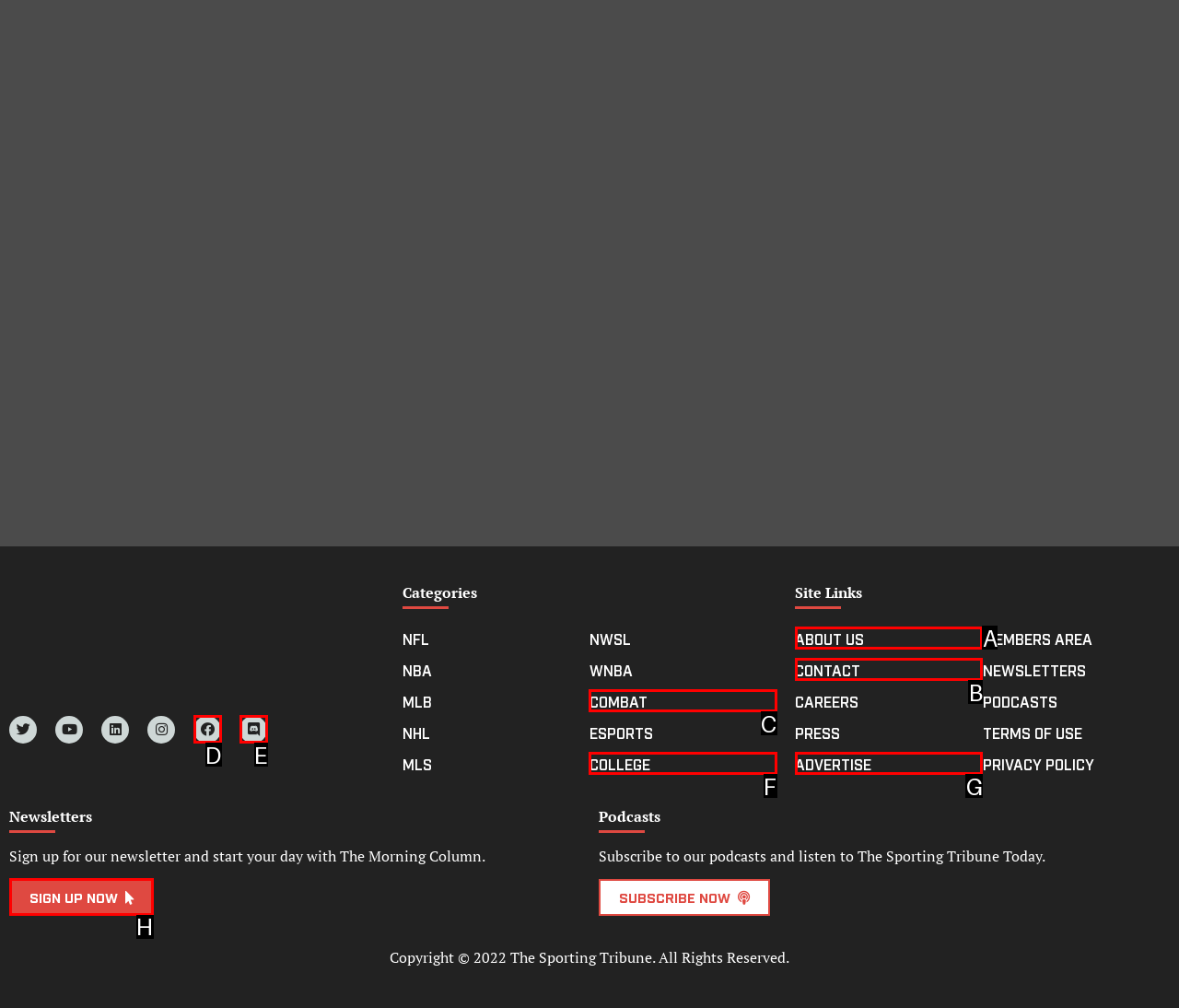Determine which element should be clicked for this task: Sign up for the newsletter
Answer with the letter of the selected option.

H